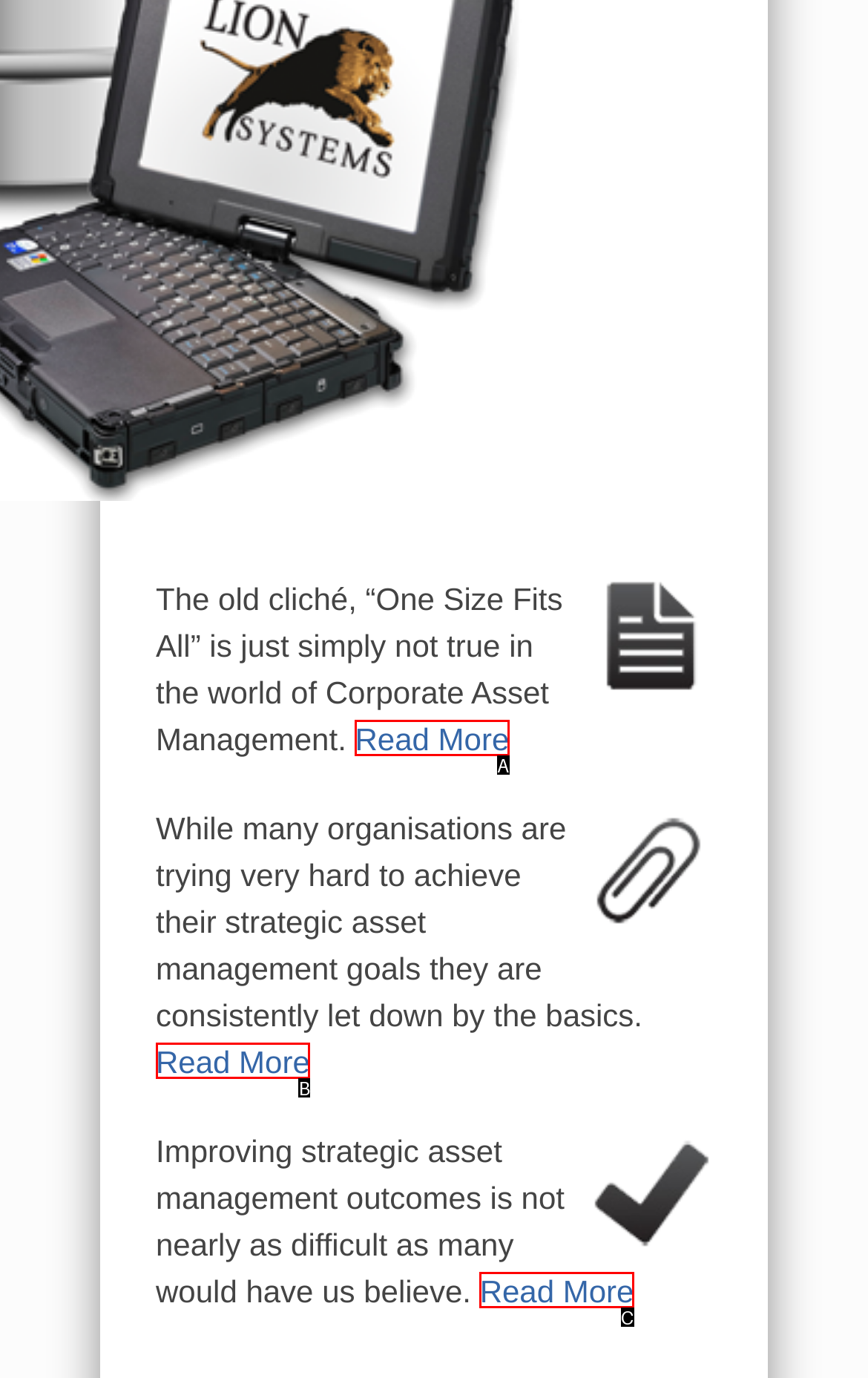From the choices provided, which HTML element best fits the description: Read More? Answer with the appropriate letter.

A